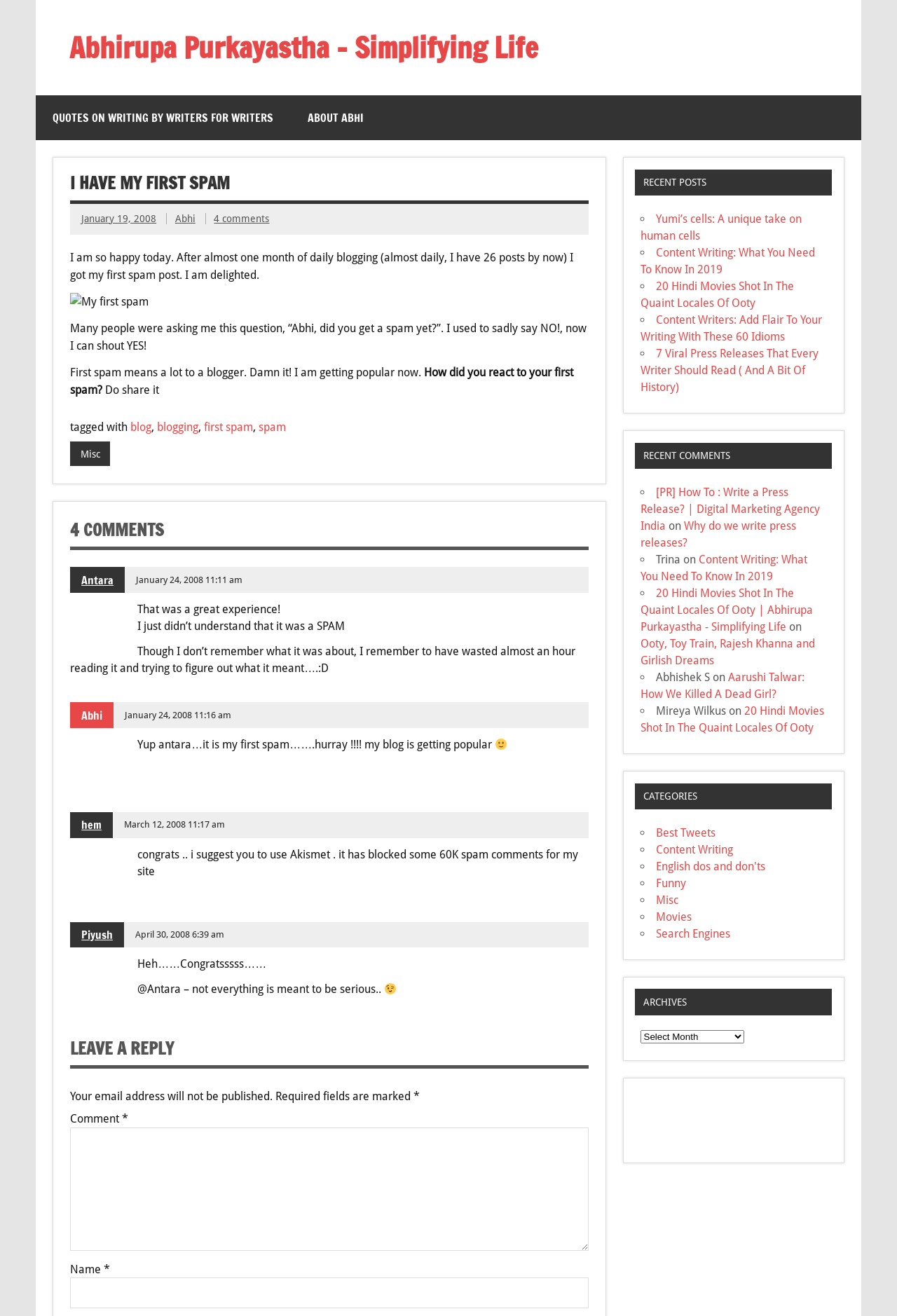Identify the bounding box of the UI component described as: "English dos and don'ts".

[0.731, 0.653, 0.853, 0.663]